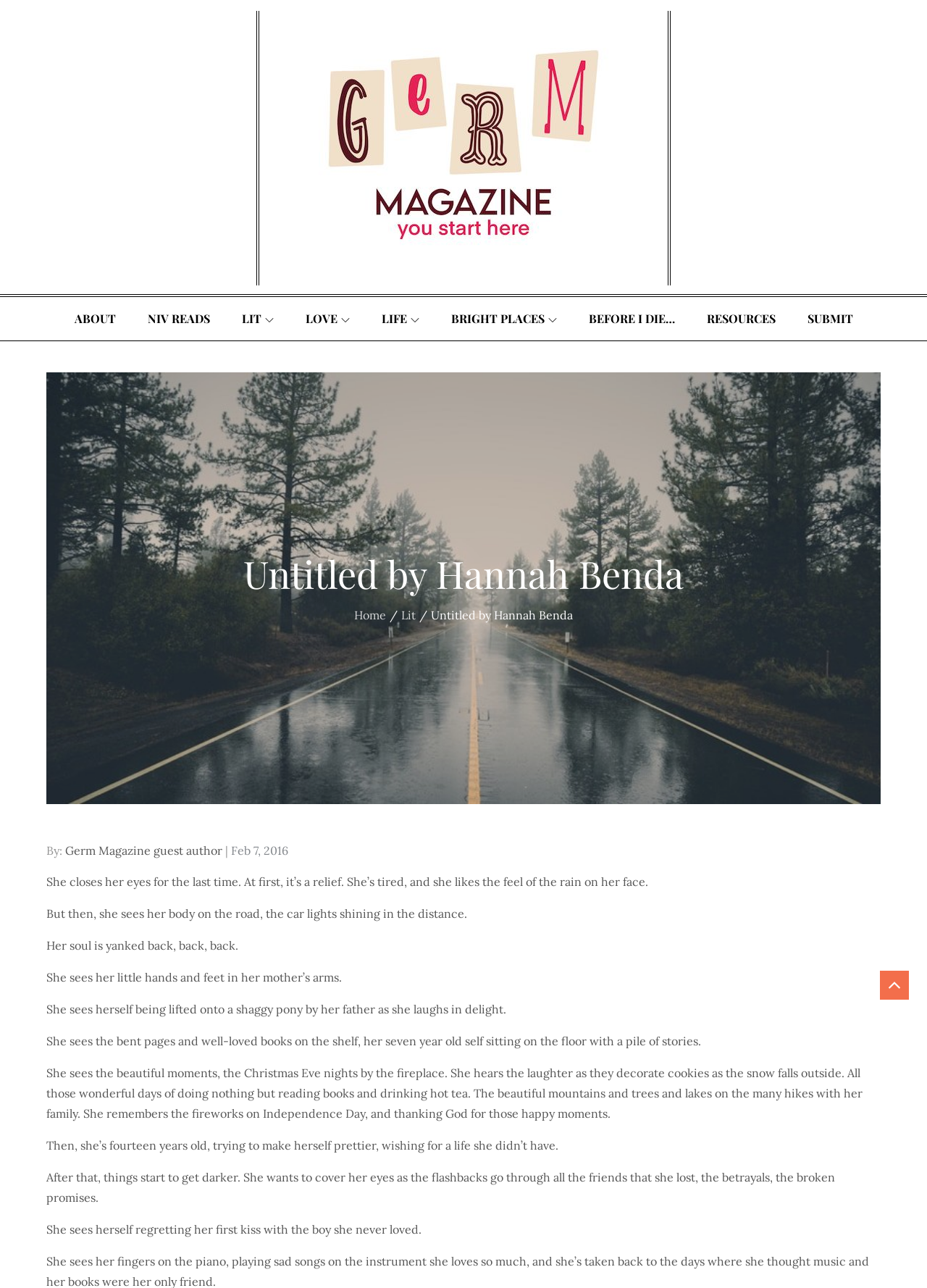Please analyze the image and provide a thorough answer to the question:
What is the author's name?

The author's name is mentioned in the breadcrumbs navigation as 'Untitled by Hannah Benda' and also in the static text 'By:' followed by a link to 'Germ Magazine guest author'.